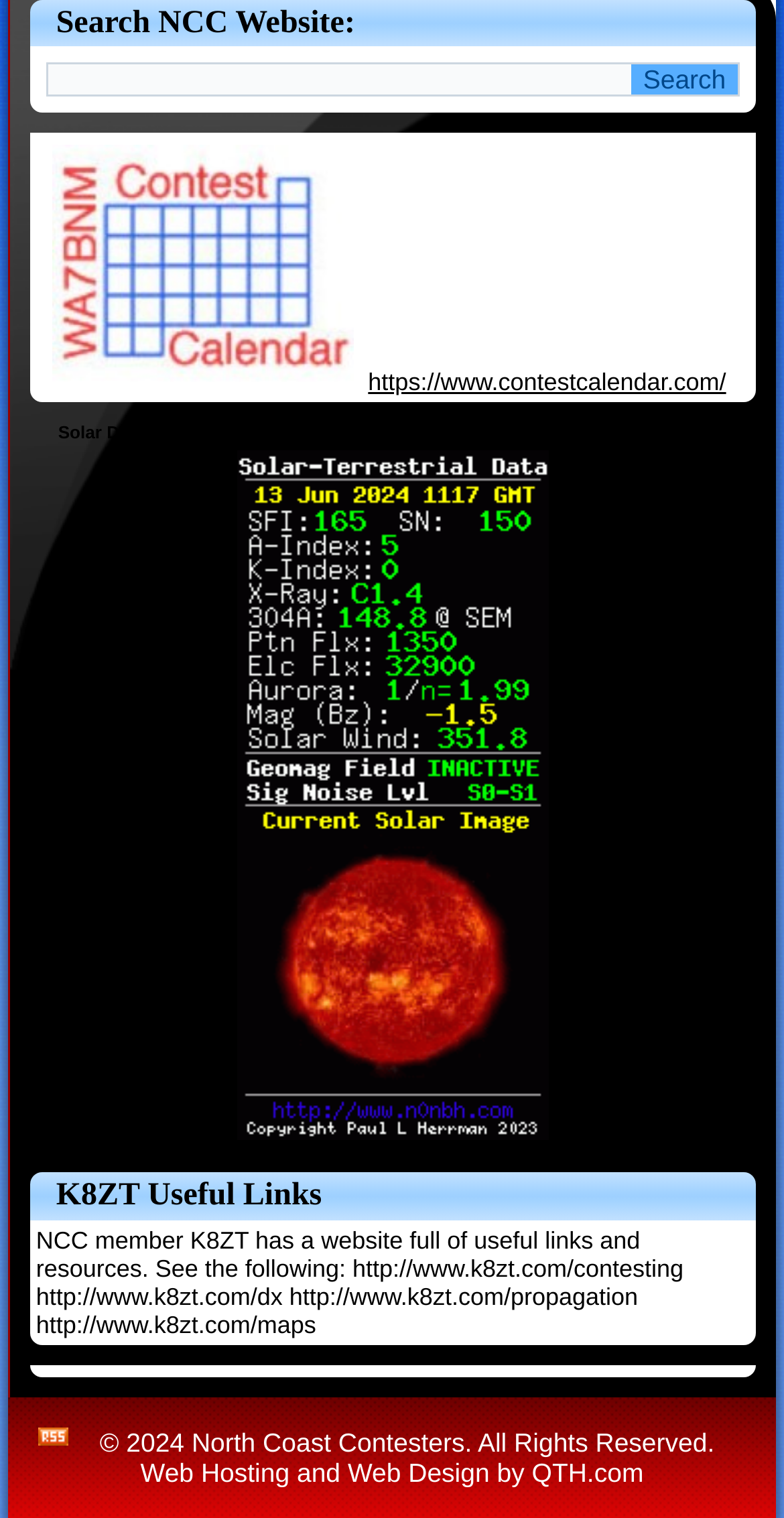Determine the bounding box coordinates for the area that needs to be clicked to fulfill this task: "Click to add Solar-Terrestrial Data to your website!". The coordinates must be given as four float numbers between 0 and 1, i.e., [left, top, right, bottom].

[0.293, 0.74, 0.71, 0.76]